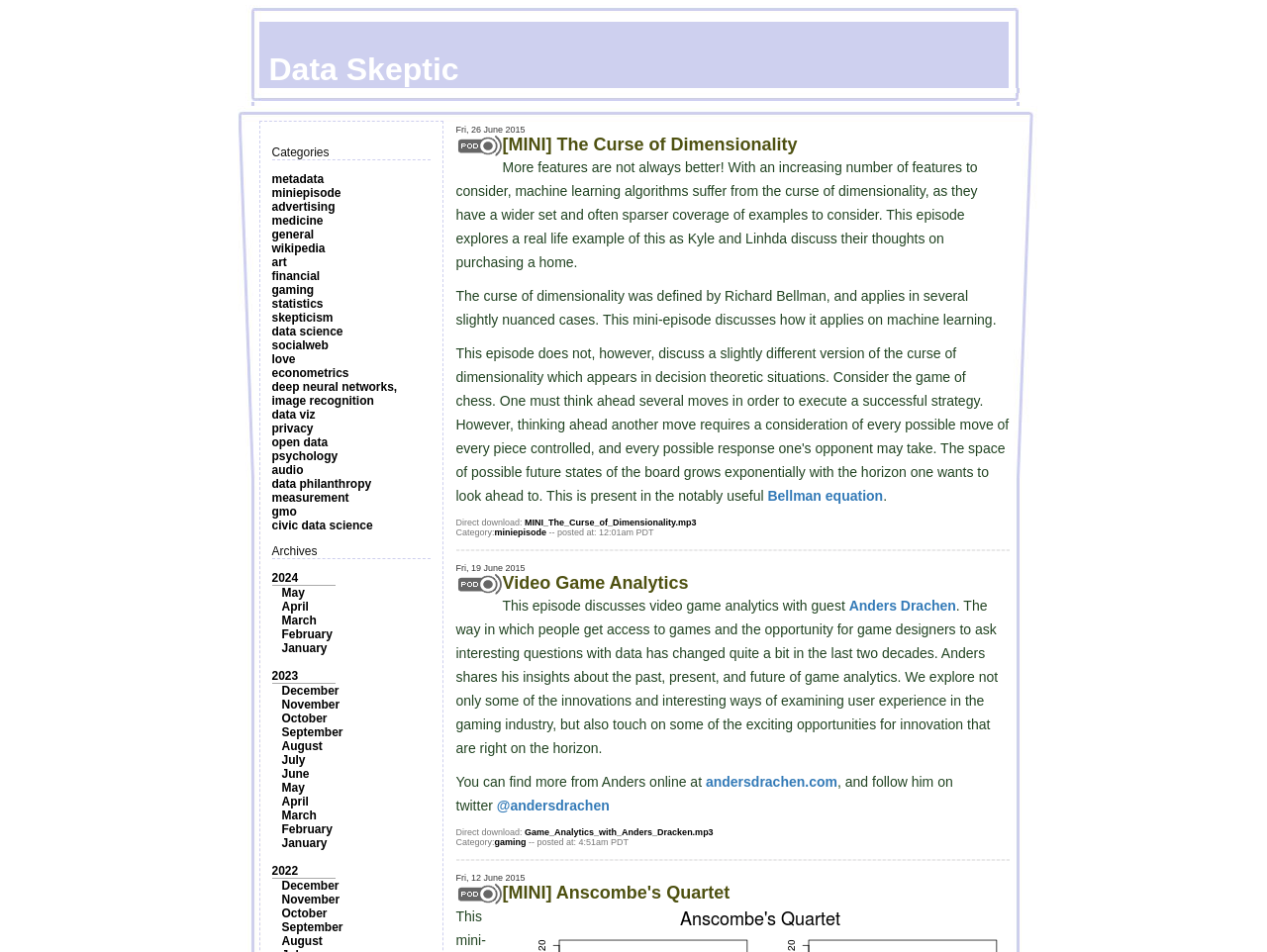Determine the bounding box coordinates for the element that should be clicked to follow this instruction: "Explore the 'Video Game Analytics' episode". The coordinates should be given as four float numbers between 0 and 1, in the format [left, top, right, bottom].

[0.359, 0.59, 0.797, 0.891]